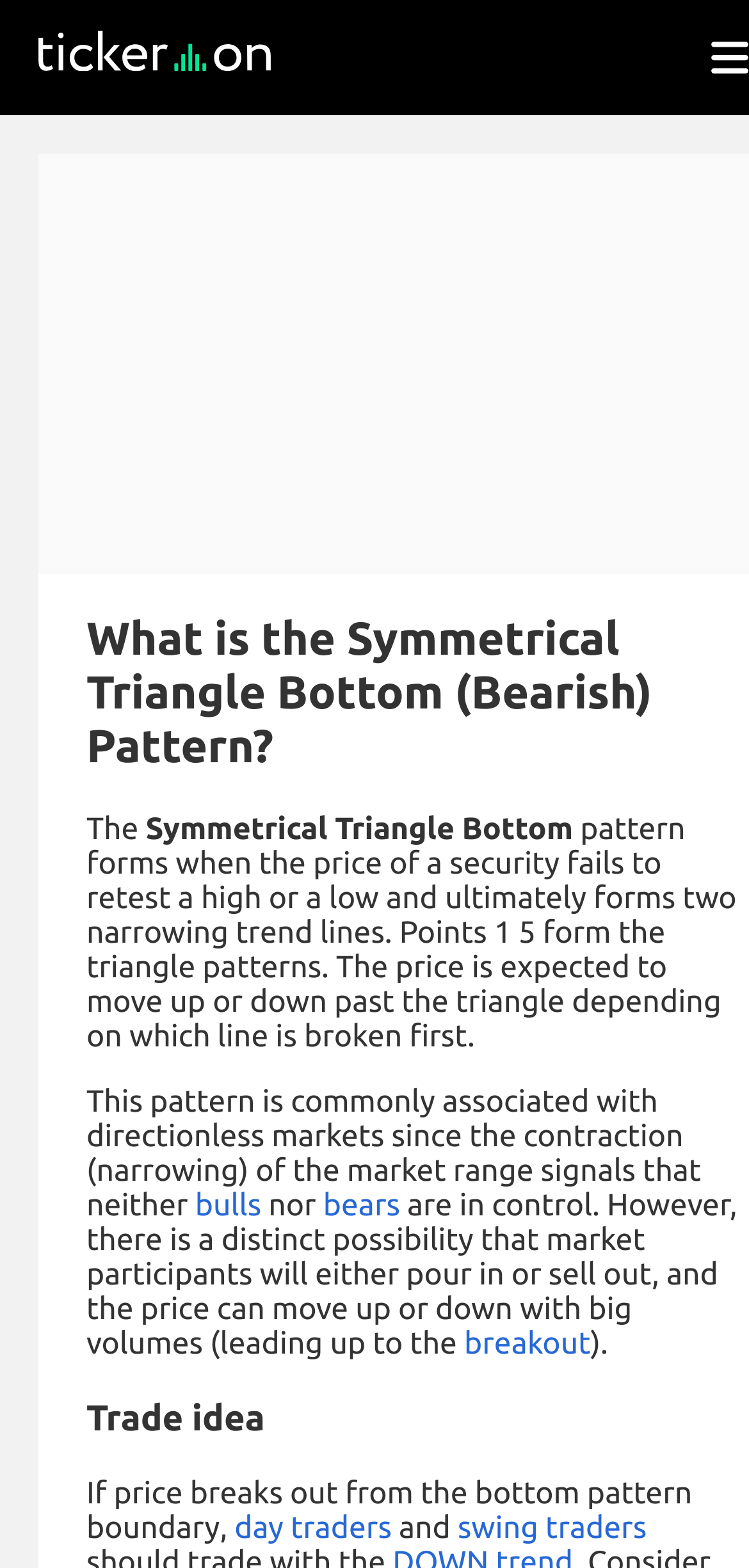Determine the bounding box coordinates (top-left x, top-left y, bottom-right x, bottom-right y) of the UI element described in the following text: bulls

[0.26, 0.758, 0.349, 0.78]